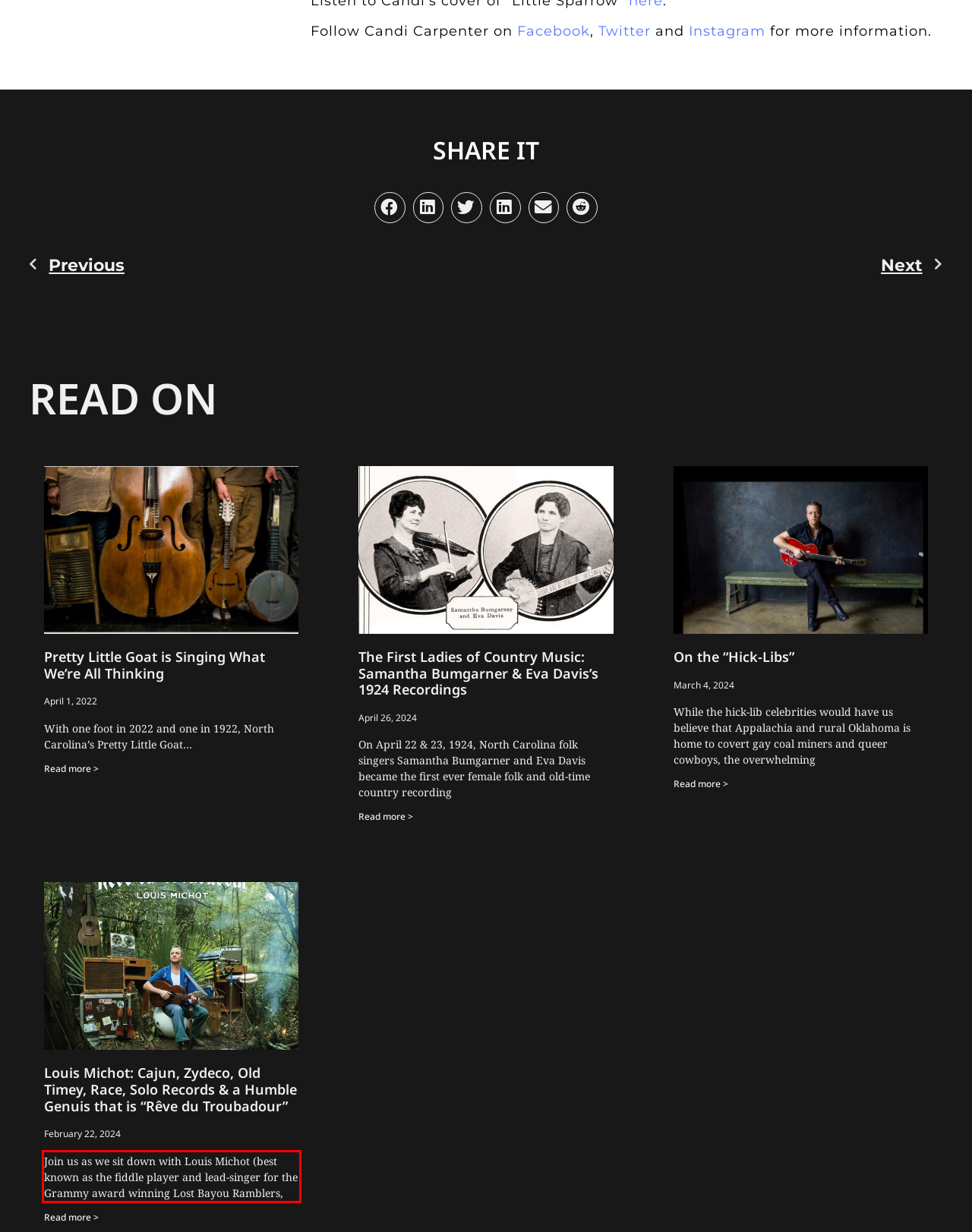You are presented with a webpage screenshot featuring a red bounding box. Perform OCR on the text inside the red bounding box and extract the content.

Join us as we sit down with Louis Michot (best known as the fiddle player and lead-singer for the Grammy award winning Lost Bayou Ramblers,